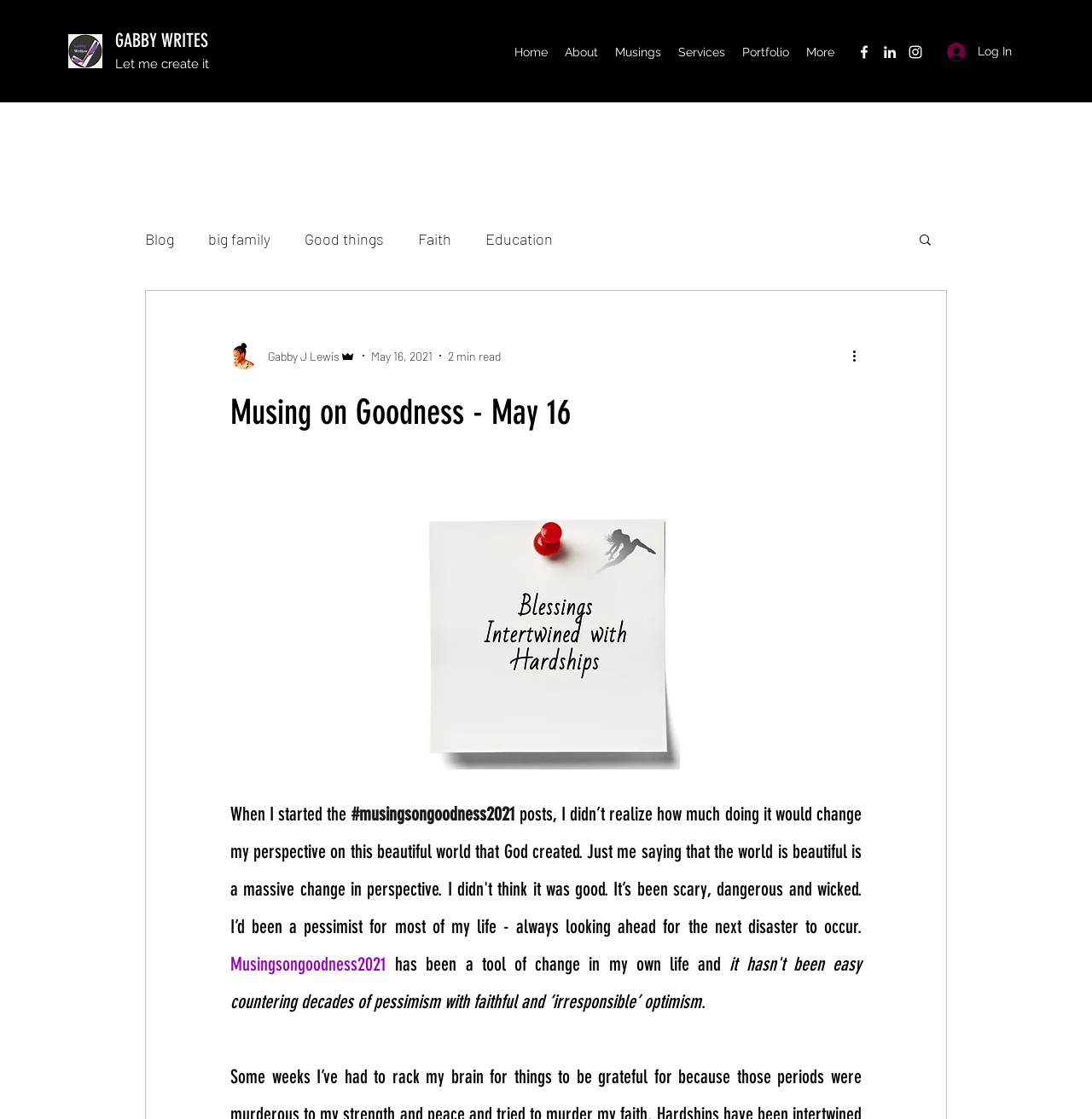What is the topic of the blog post?
Answer the question with a detailed and thorough explanation.

The topic of the blog post can be found in the heading element, which says 'Musing on Goodness - May 16'. This suggests that the blog post is part of a series called 'Musings on Goodness'.